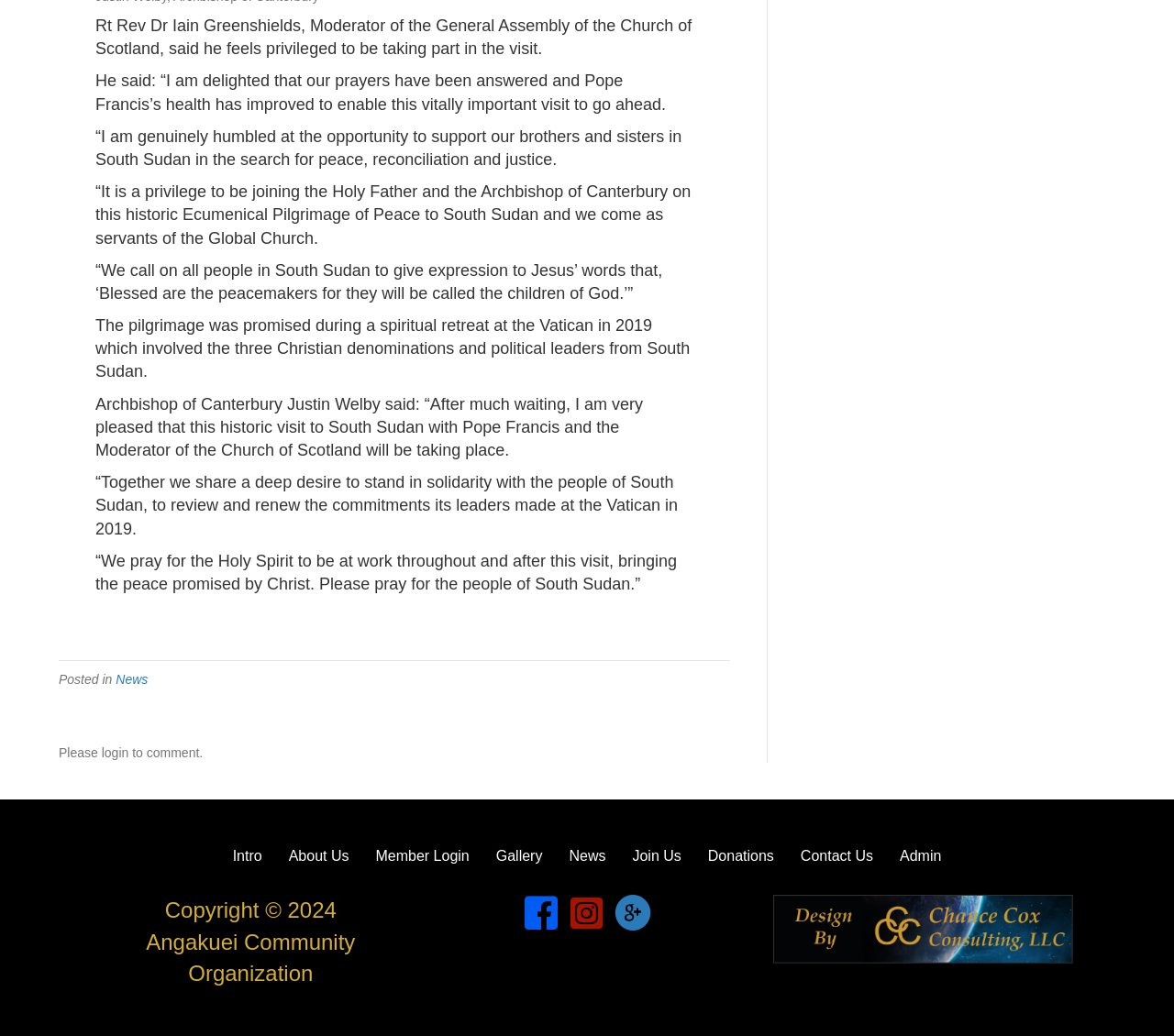Could you locate the bounding box coordinates for the section that should be clicked to accomplish this task: "Visit the Facebook group".

[0.445, 0.863, 0.477, 0.901]